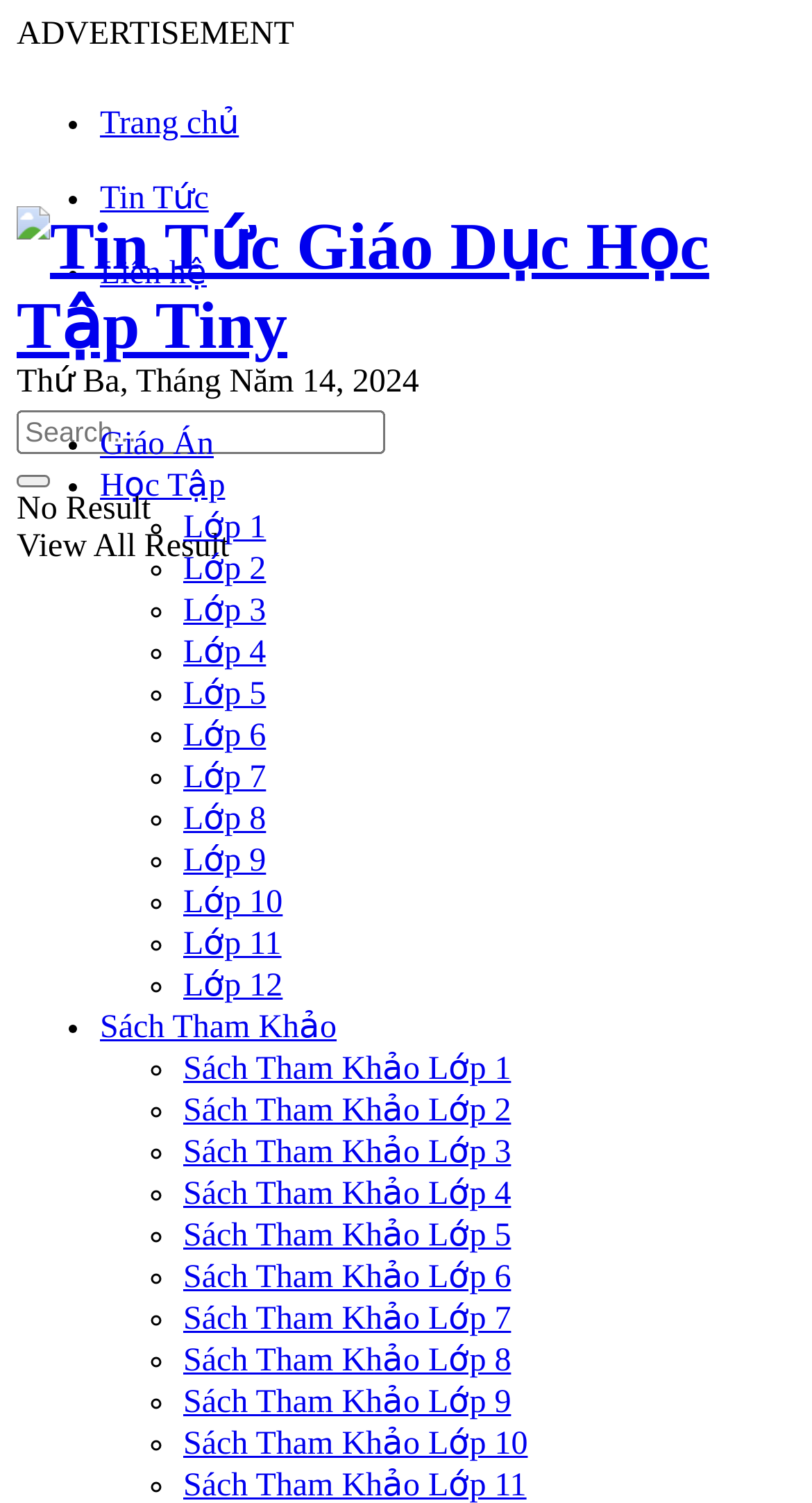Please provide the bounding box coordinates for the element that needs to be clicked to perform the instruction: "Click on Box-Office Collections". The coordinates must consist of four float numbers between 0 and 1, formatted as [left, top, right, bottom].

None